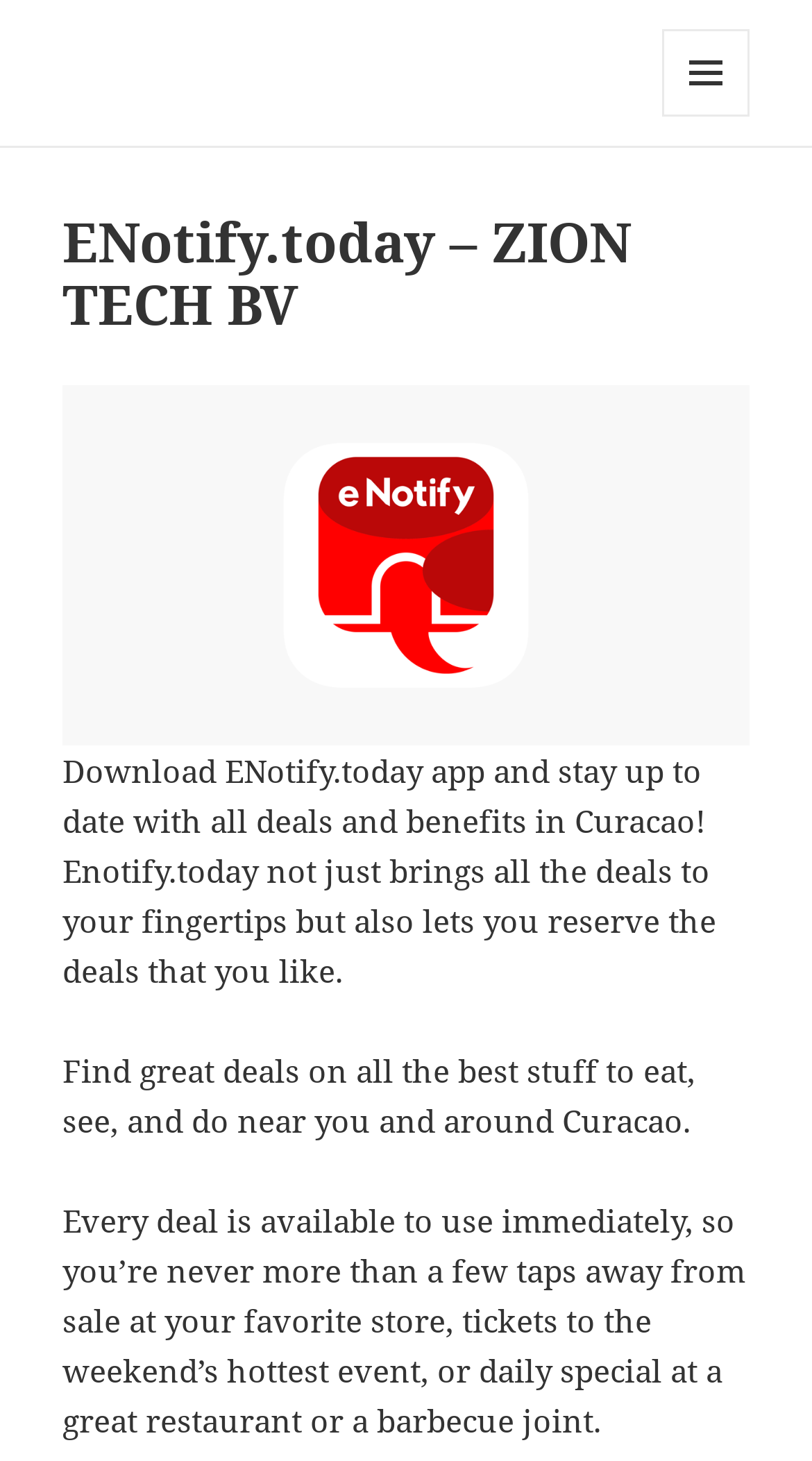Locate the bounding box coordinates of the UI element described by: "My-HW.org". The bounding box coordinates should consist of four float numbers between 0 and 1, i.e., [left, top, right, bottom].

[0.077, 0.02, 0.39, 0.063]